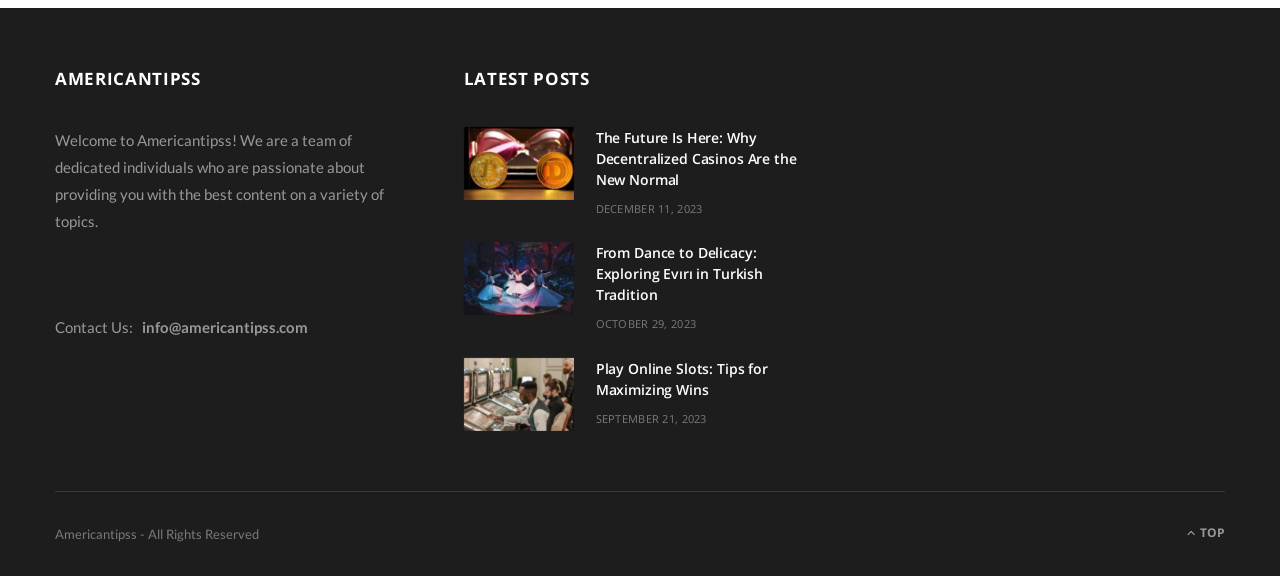Determine the bounding box coordinates of the region to click in order to accomplish the following instruction: "Read the article 'From Dance to Delicacy: Exploring Evırı in Turkish Tradition'". Provide the coordinates as four float numbers between 0 and 1, specifically [left, top, right, bottom].

[0.362, 0.421, 0.448, 0.548]